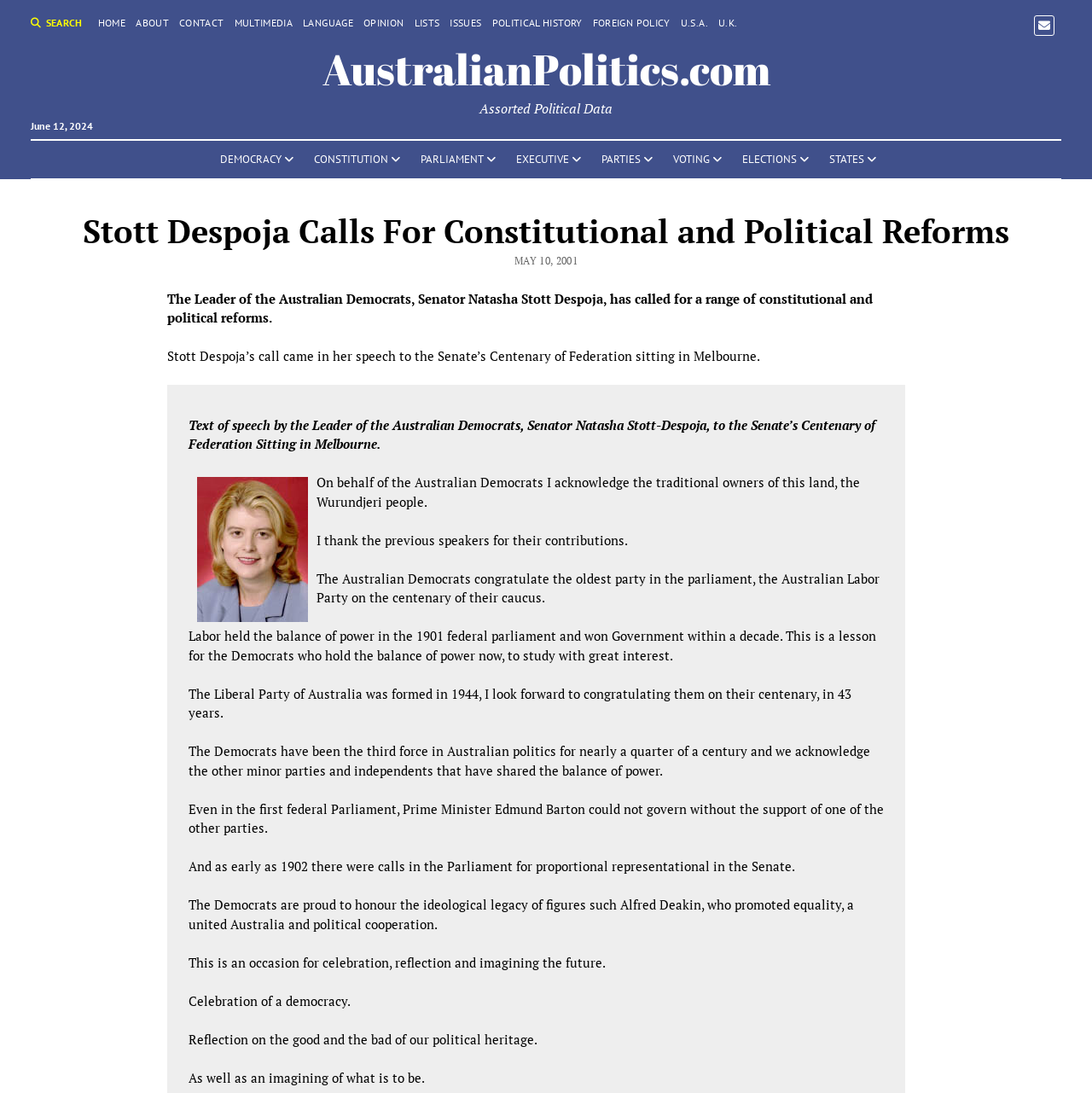Locate the bounding box coordinates of the element that should be clicked to execute the following instruction: "read about democracy".

[0.192, 0.129, 0.278, 0.163]